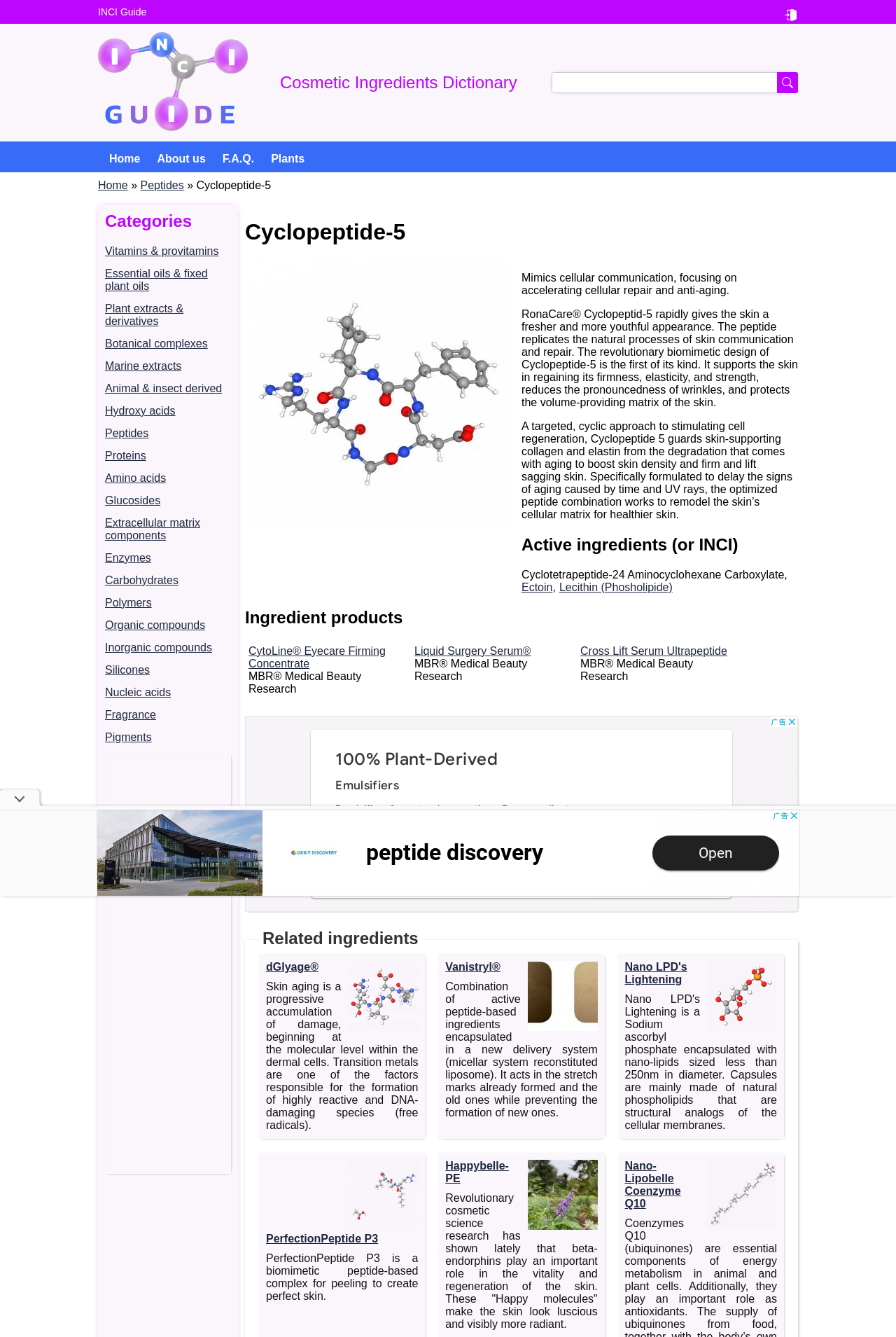Summarize the webpage in an elaborate manner.

This webpage is about Cyclopeptide-5, a peptide that replicates the natural processes of skin communication and repair, giving the skin a fresher and more youthful appearance. At the top of the page, there is a user account menu and a site header with a link to the INCI Guide, a cosmetic ingredients dictionary. Below the site header, there is a search bar and a main navigation menu with links to Home, About us, F.A.Q., and Plants.

On the left side of the page, there is a breadcrumb navigation menu showing the current location, with links to Home and Peptides. Below the breadcrumb menu, there are categories listed, including Vitamins & provitamins, Essential oils & fixed plant oils, and others.

The main content of the page is about Cyclopeptide-5, with a heading and a brief description of its function. There is an image of the peptide, and a detailed description of its benefits, including accelerating cellular repair, reducing wrinkles, and protecting the skin's matrix. The text also explains how the peptide works to stimulate cell regeneration and remodel the skin's cellular matrix.

Below the description, there are sections for active ingredients, ingredient products, and related ingredients. The active ingredients section lists Cyclotetrapeptide-24 Aminocyclohexane Carboxylate and other ingredients. The ingredient products section lists several products that use Cyclopeptide-5, including CytoLine Eyecare Firming Concentrate and Liquid Surgery Serum. The related ingredients section lists several other peptides and ingredients, including dGlyage and Vanistryl, with brief descriptions of their functions.

Throughout the page, there are several advertisements and iframes, including a large advertisement at the bottom of the page.